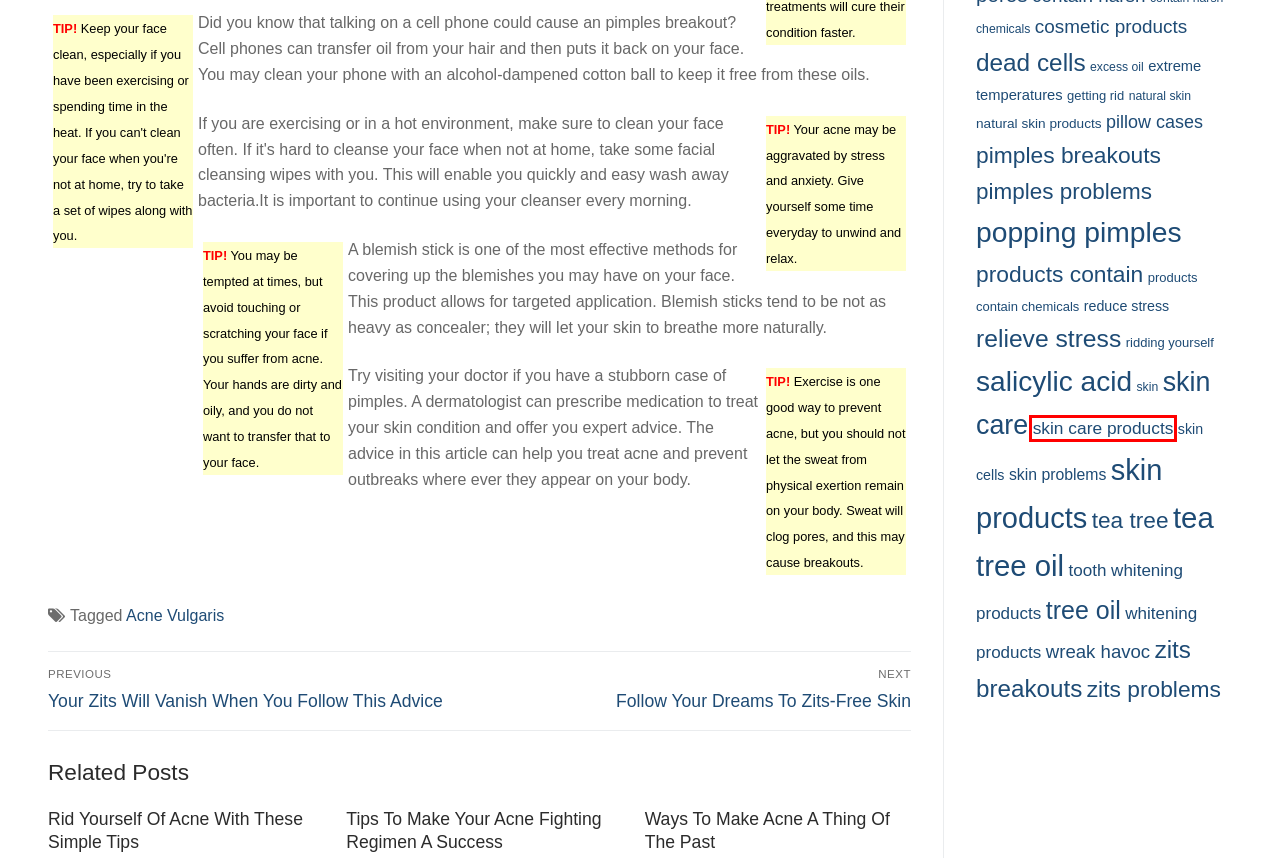Provided is a screenshot of a webpage with a red bounding box around an element. Select the most accurate webpage description for the page that appears after clicking the highlighted element. Here are the candidates:
A. cosmetic products - Uacne
B. skin care products - Uacne
C. tea tree - Uacne
D. excess oil - Uacne
E. relieve stress - Uacne
F. skin cells - Uacne
G. Ways To Make Acne A Thing Of The Past - Uacne
H. extreme temperatures - Uacne

B